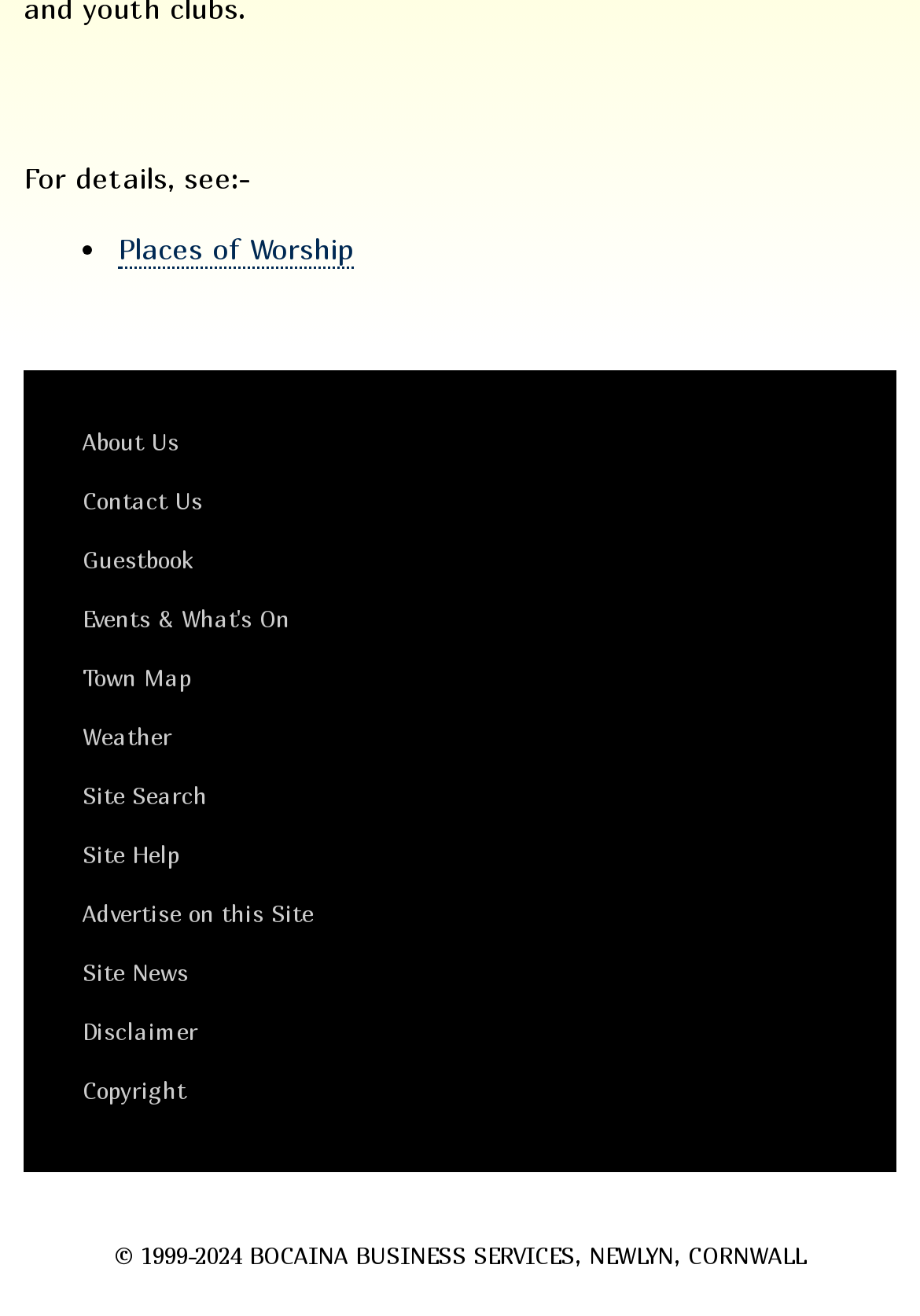Please predict the bounding box coordinates of the element's region where a click is necessary to complete the following instruction: "Search the website". The coordinates should be represented by four float numbers between 0 and 1, i.e., [left, top, right, bottom].

[0.077, 0.587, 0.923, 0.624]